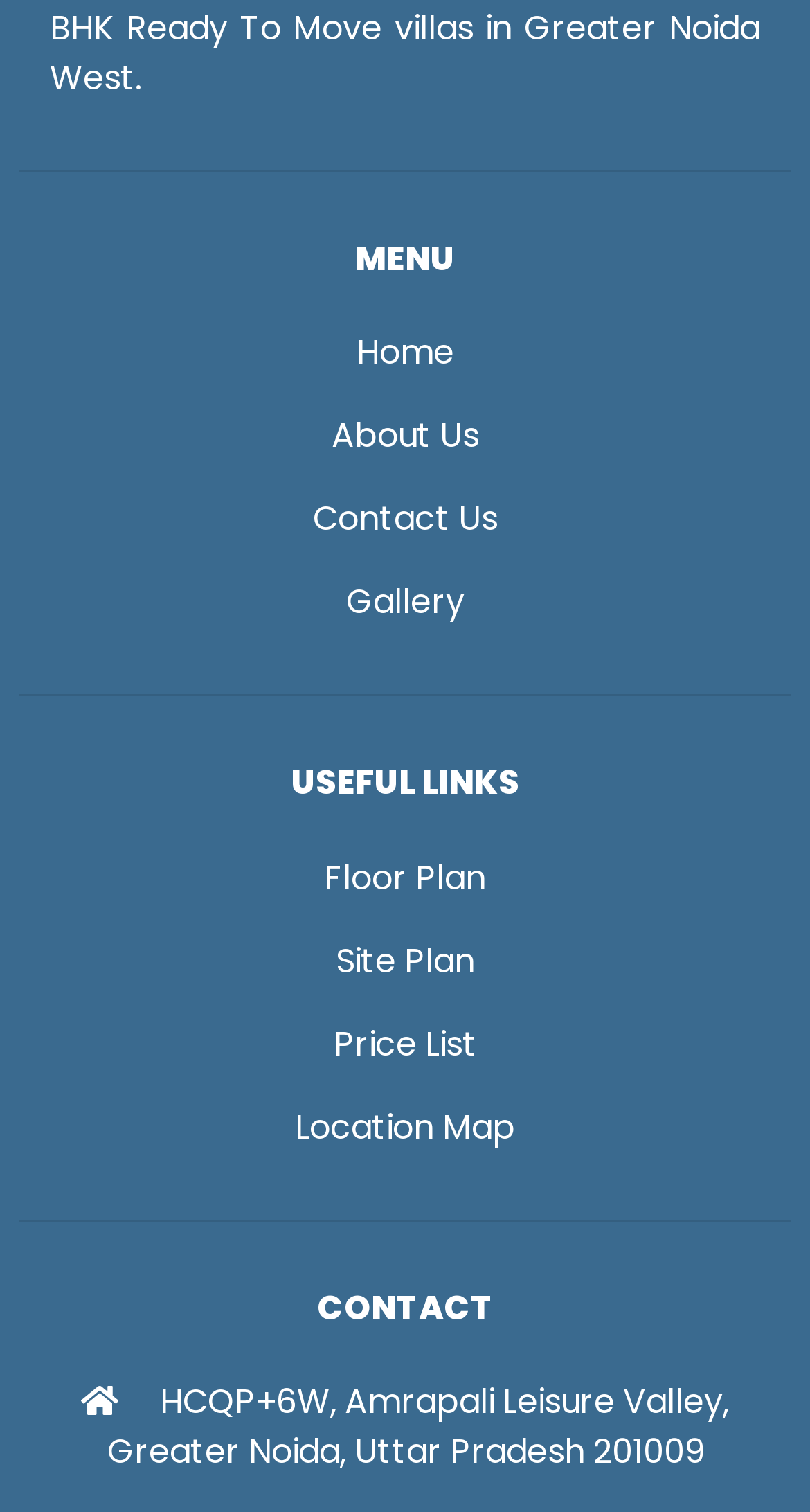Give a concise answer of one word or phrase to the question: 
What is the address mentioned on the webpage?

HCQP+6W, Amrapali Leisure Valley, Greater Noida, Uttar Pradesh 201009